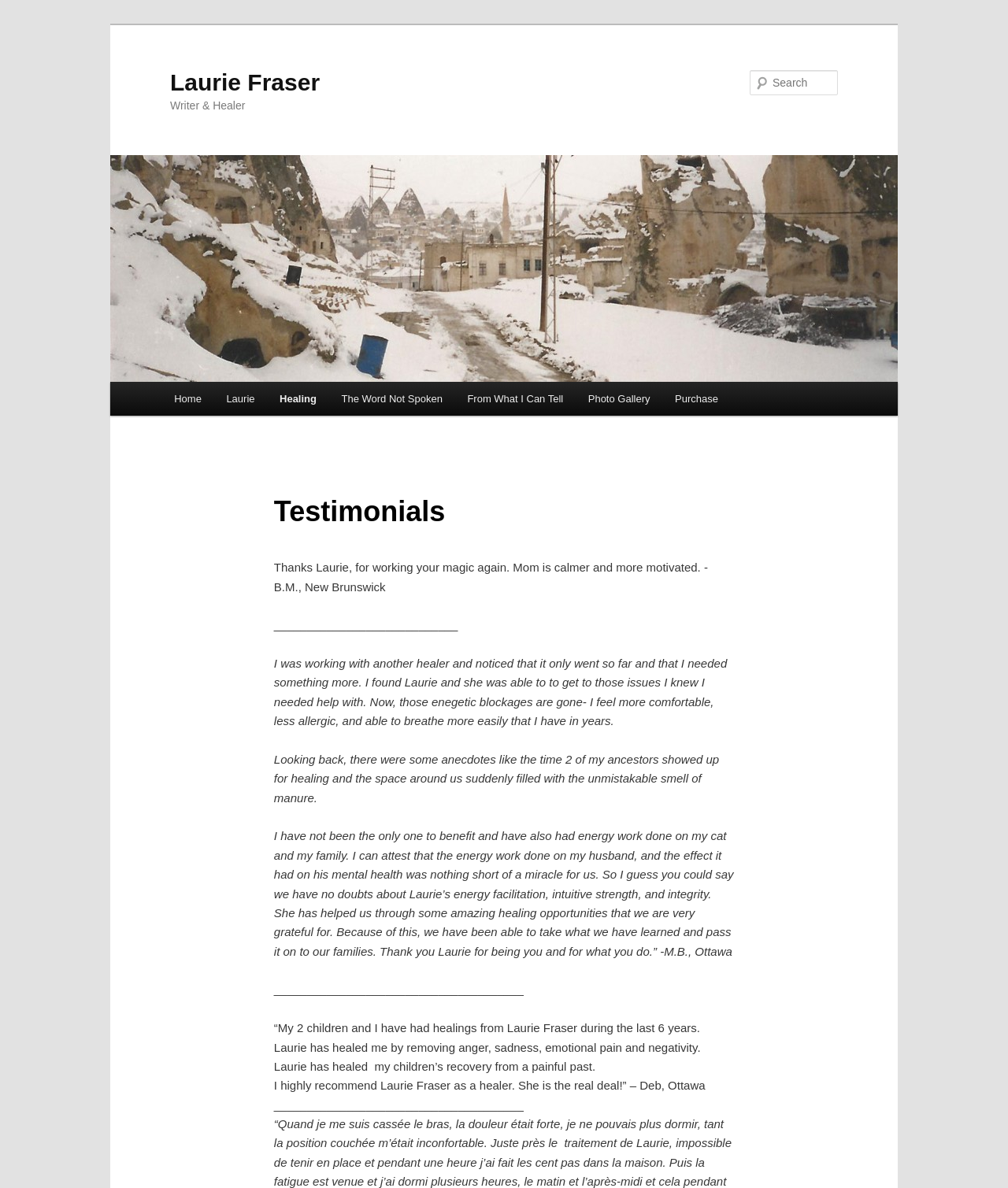Please determine the bounding box coordinates of the element's region to click for the following instruction: "Search for something".

[0.744, 0.059, 0.831, 0.08]